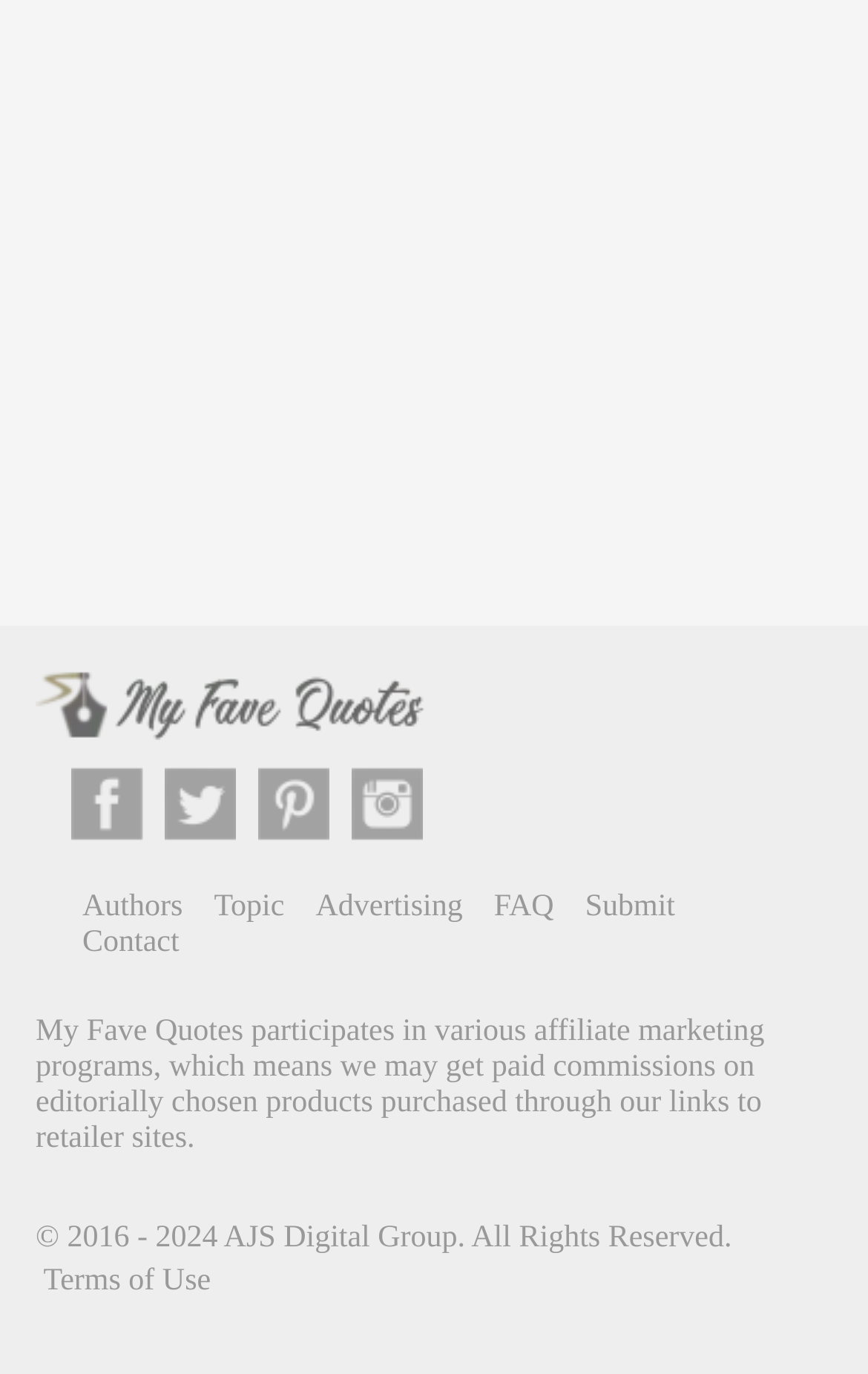Can you identify the bounding box coordinates of the clickable region needed to carry out this instruction: 'check FAQ'? The coordinates should be four float numbers within the range of 0 to 1, stated as [left, top, right, bottom].

[0.569, 0.647, 0.638, 0.672]